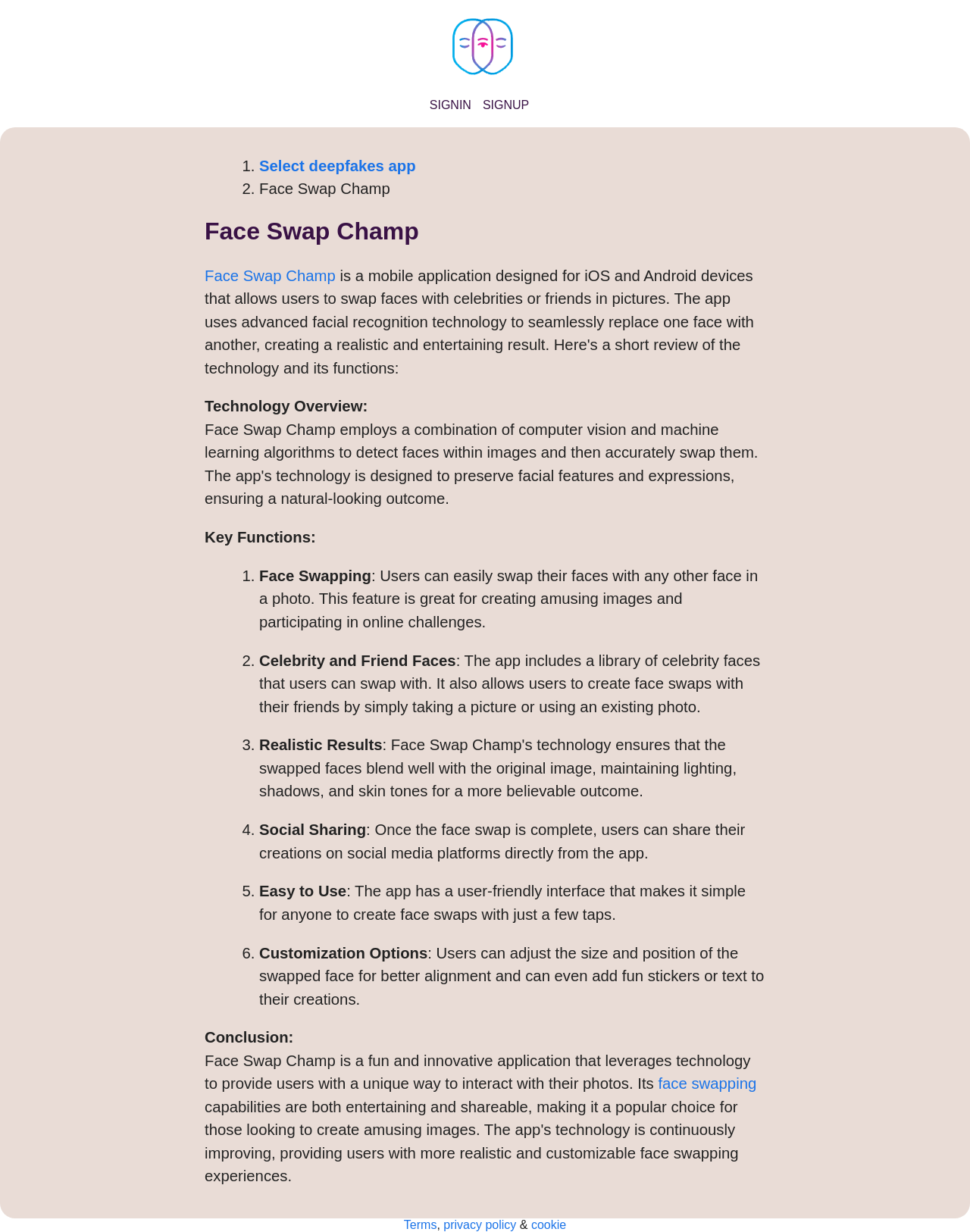Provide a short answer using a single word or phrase for the following question: 
How many key functions are listed on the webpage?

6